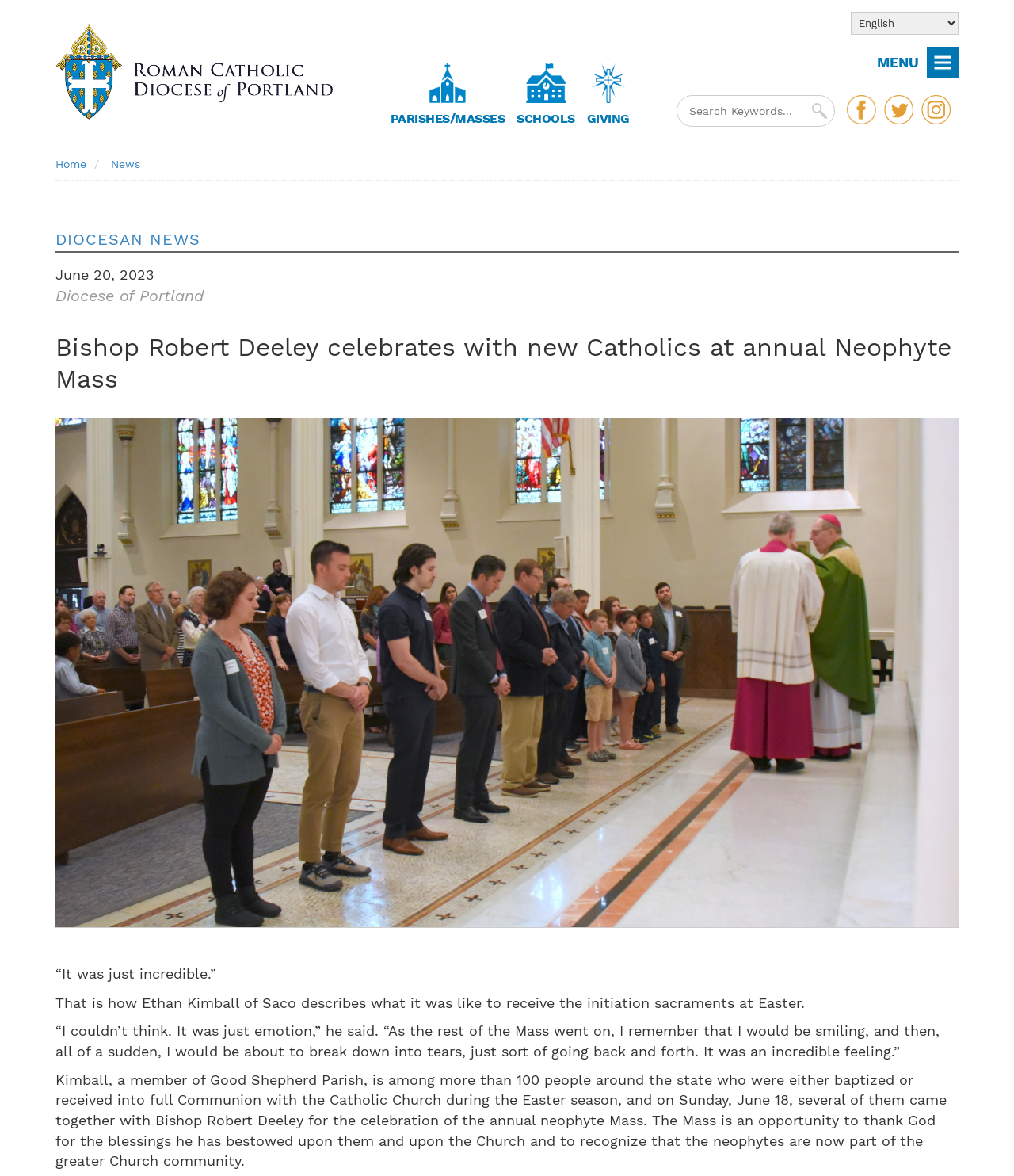Provide a thorough description of the webpage you see.

The webpage is about the Diocese of Portland, specifically featuring an article about Bishop Robert Deeley celebrating with new Catholics at the annual Neophyte Mass. 

At the top left corner, there is a link to "Skip to main content". On the top right corner, there is a combobox to select a language and a button labeled "MENU" that controls a sidr element. 

Below the top section, there is a heading with links to different sections of the website, including "Home", "PARISHES/MASSES", "SCHOOLS", "GIVING", and "Apply". Each of these links has an accompanying image. 

To the right of the heading, there is a search box and an "Apply" button. 

The main content of the webpage is a news article about the Neophyte Mass, which includes a breadcrumb navigation at the top. The article has a heading, a time stamp indicating it was published on June 20, 2023, and a subheading "Diocese of Portland". 

Below the heading, there is a large image of the Neophyte blessing, followed by several paragraphs of text describing the event. The text includes quotes from Ethan Kimball, a member of Good Shepherd Parish, who received the initiation sacraments at Easter. The article concludes with a description of the annual Neophyte Mass and its significance.